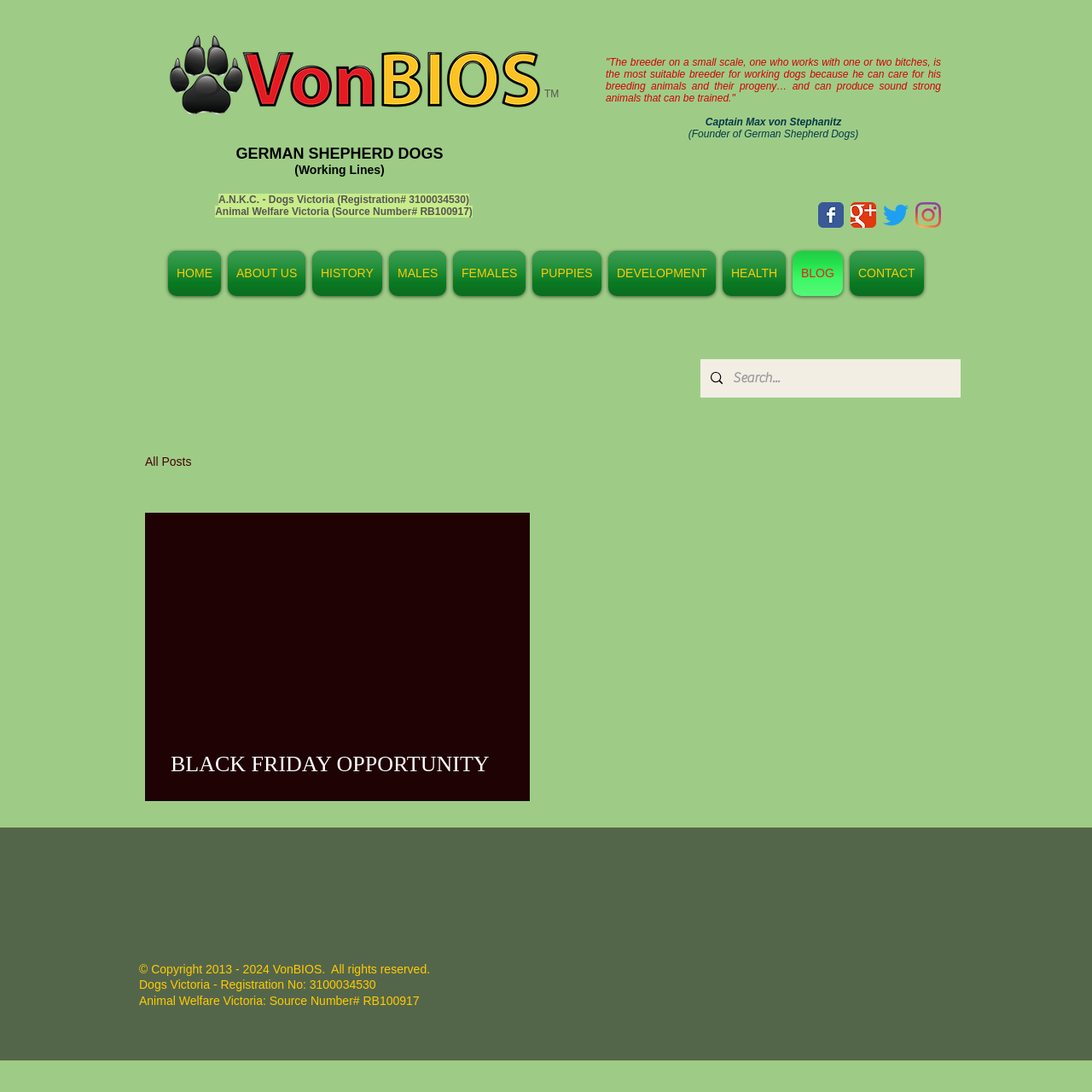What is the name of the founder of German Shepherd Dogs?
Provide a detailed answer to the question using information from the image.

The name of the founder of German Shepherd Dogs can be found in the quote section, which states 'Captain Max von Stephanitz (Founder of German Shepherd Dogs)'.